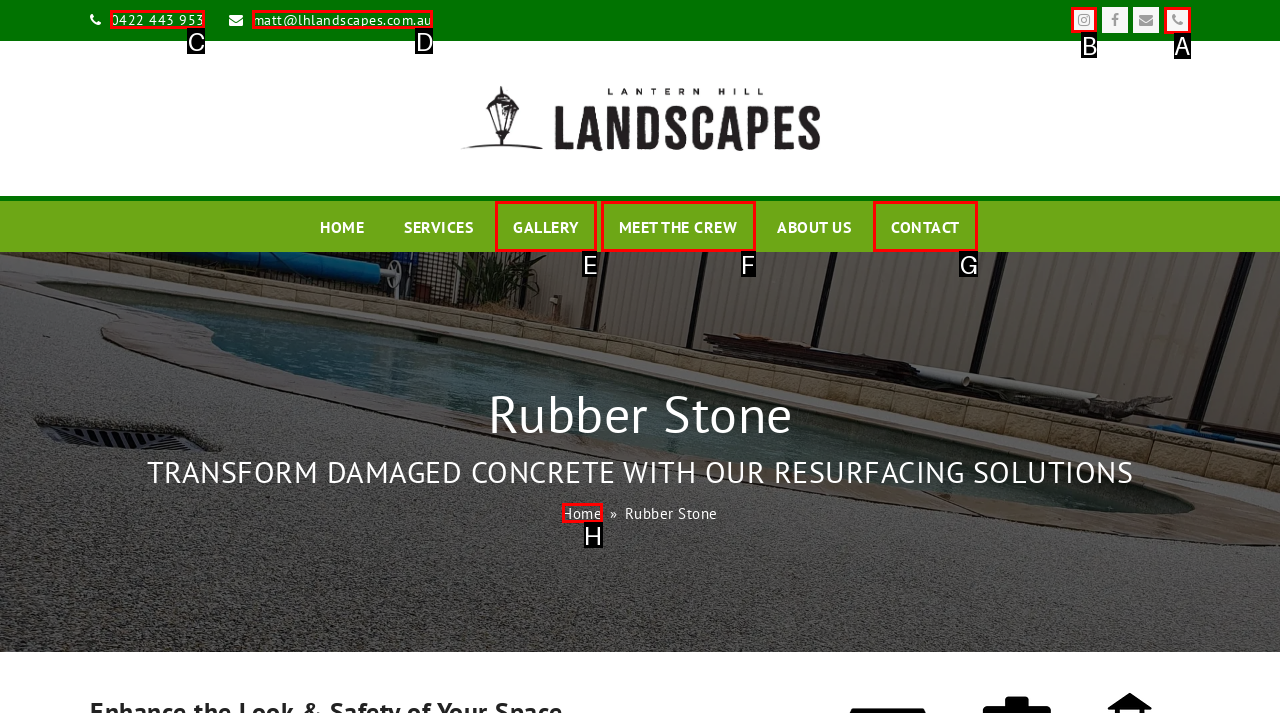Specify the letter of the UI element that should be clicked to achieve the following: Open Instagram
Provide the corresponding letter from the choices given.

B